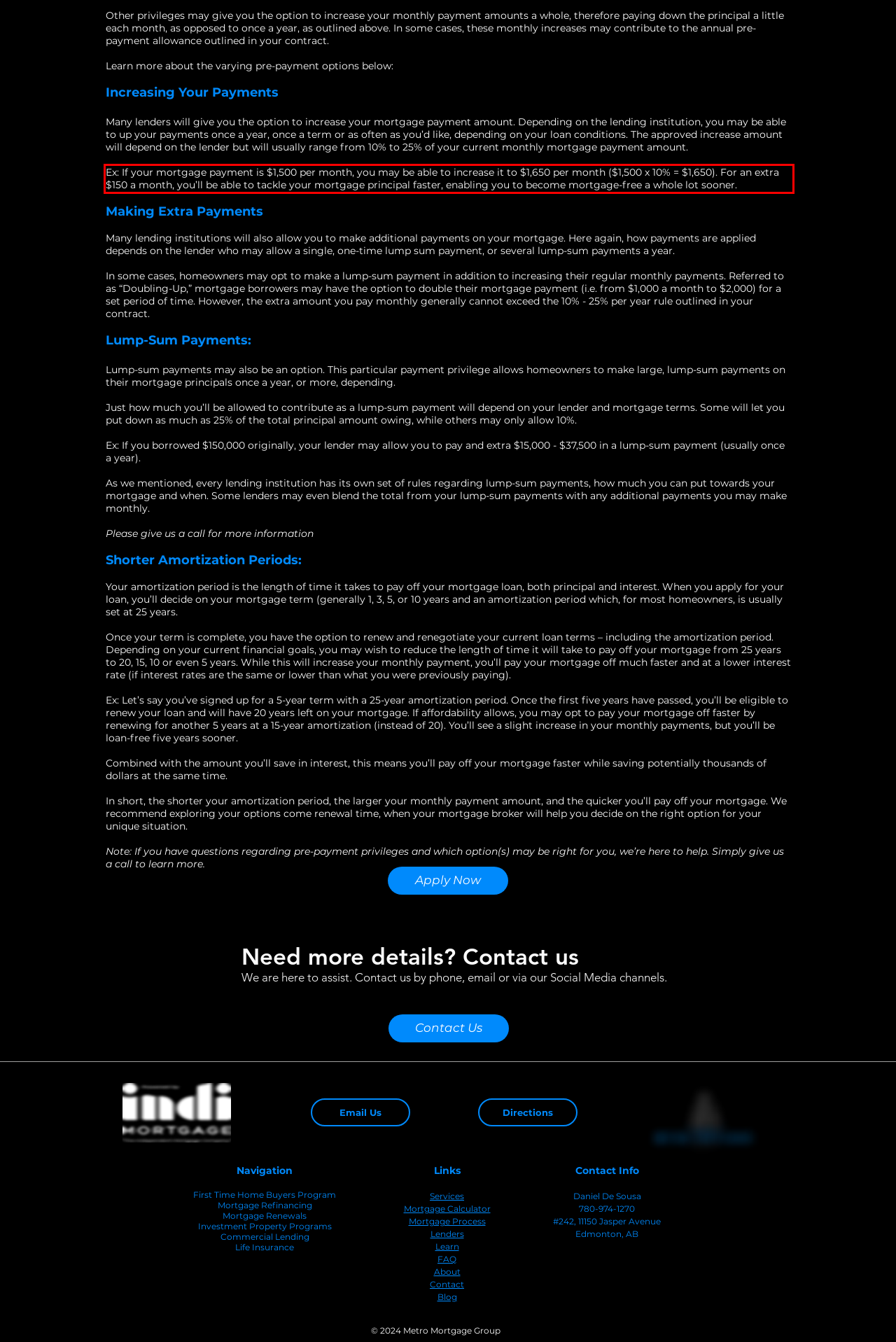Look at the screenshot of the webpage, locate the red rectangle bounding box, and generate the text content that it contains.

Ex: If your mortgage payment is $1,500 per month, you may be able to increase it to $1,650 per month ($1,500 x 10% = $1,650). For an extra $150 a month, you’ll be able to tackle your mortgage principal faster, enabling you to become mortgage-free a whole lot sooner.